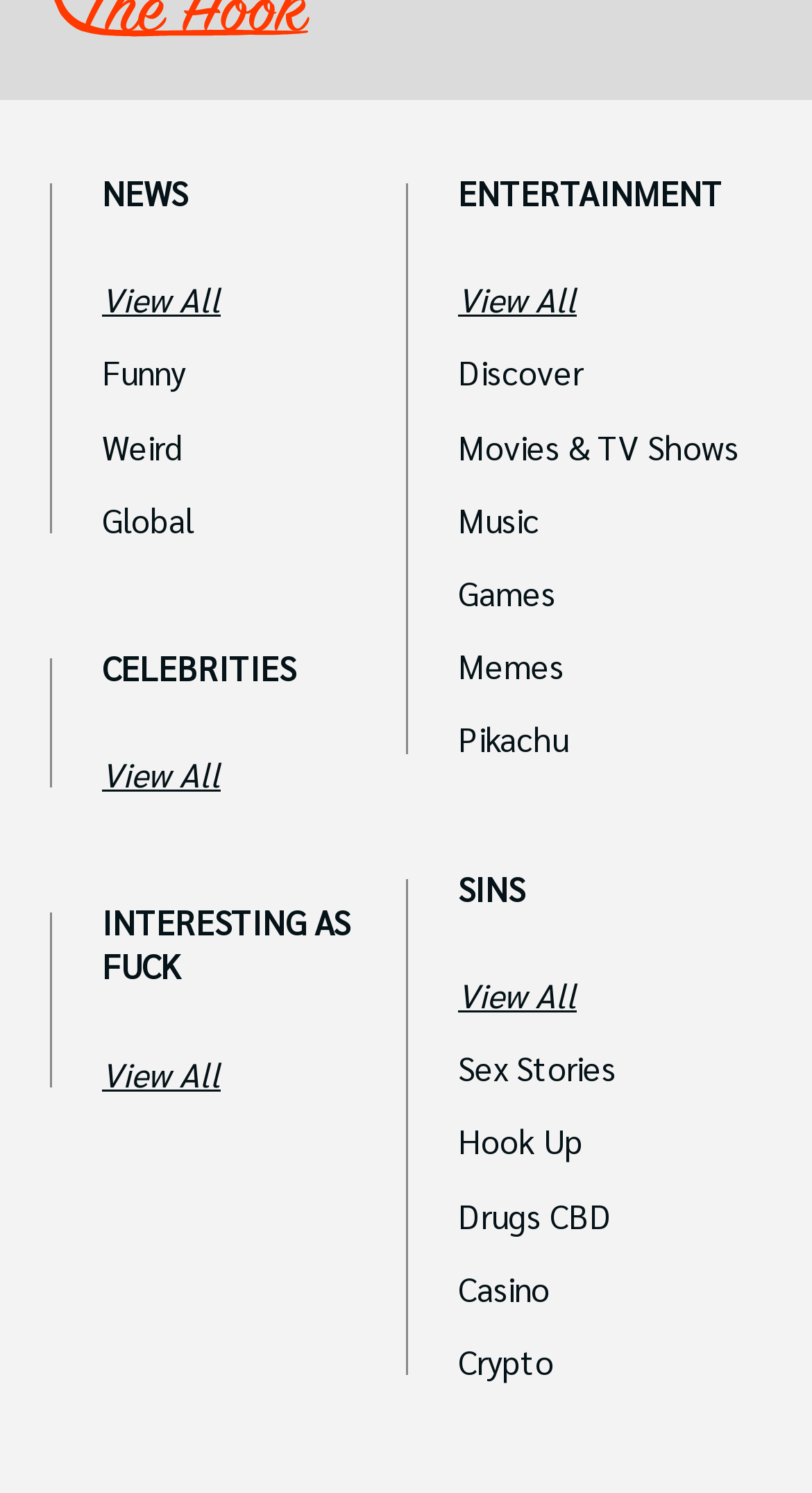Provide the bounding box coordinates of the area you need to click to execute the following instruction: "Explore funny content".

[0.126, 0.243, 0.5, 0.259]